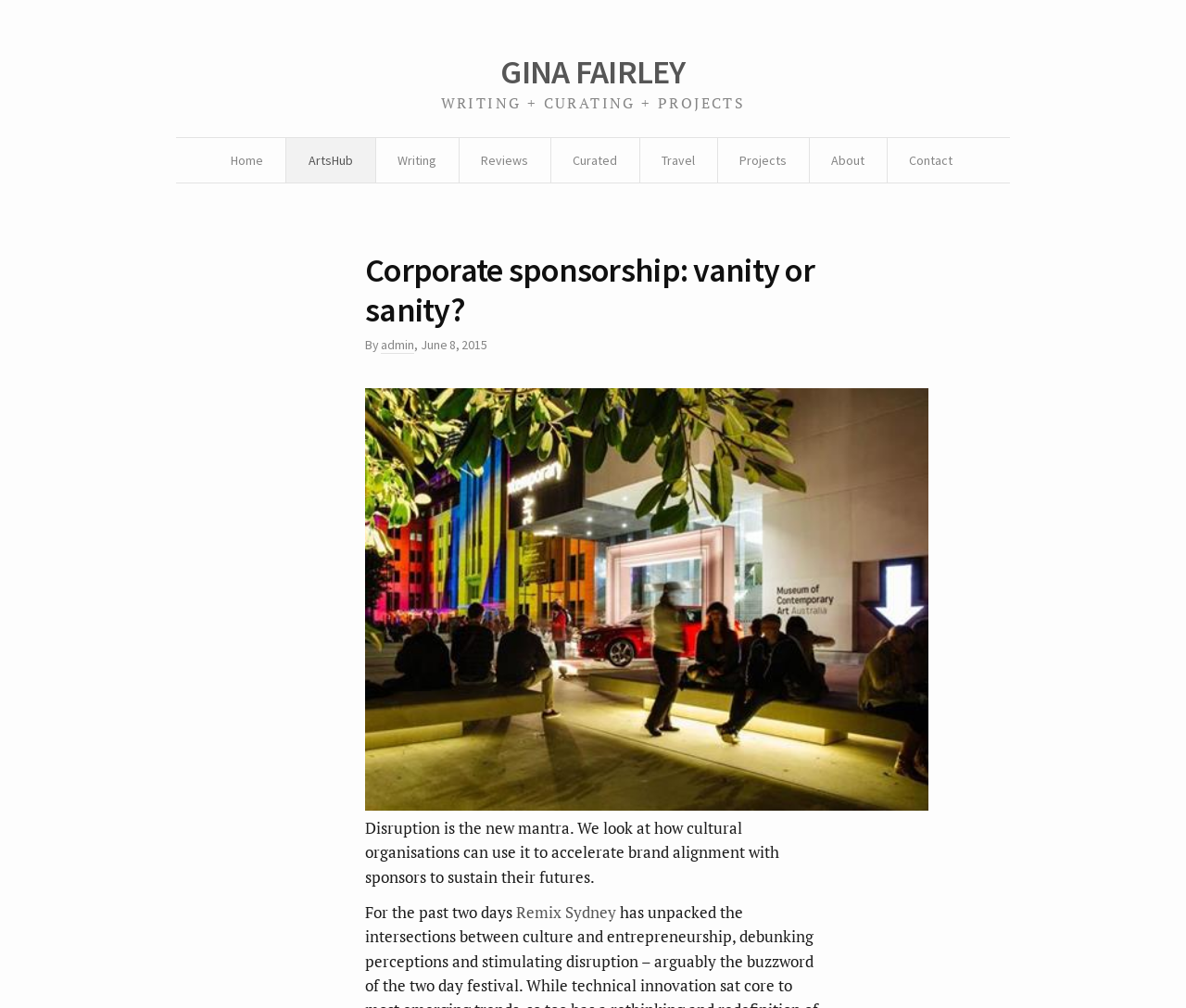Please find the bounding box coordinates of the section that needs to be clicked to achieve this instruction: "Check the author's profile".

[0.321, 0.334, 0.349, 0.351]